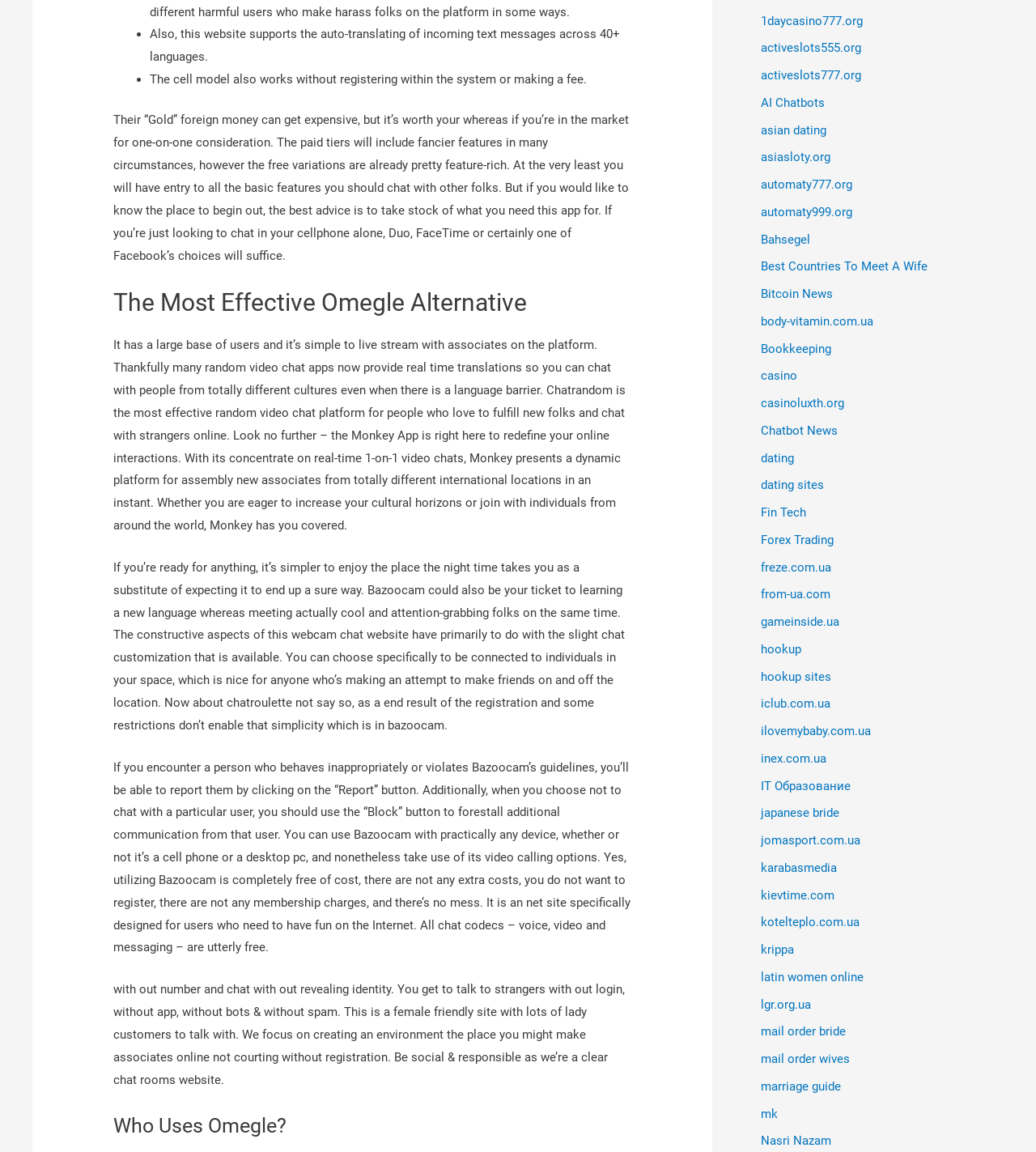Provide your answer in a single word or phrase: 
Is Bazoocam a free website?

Yes